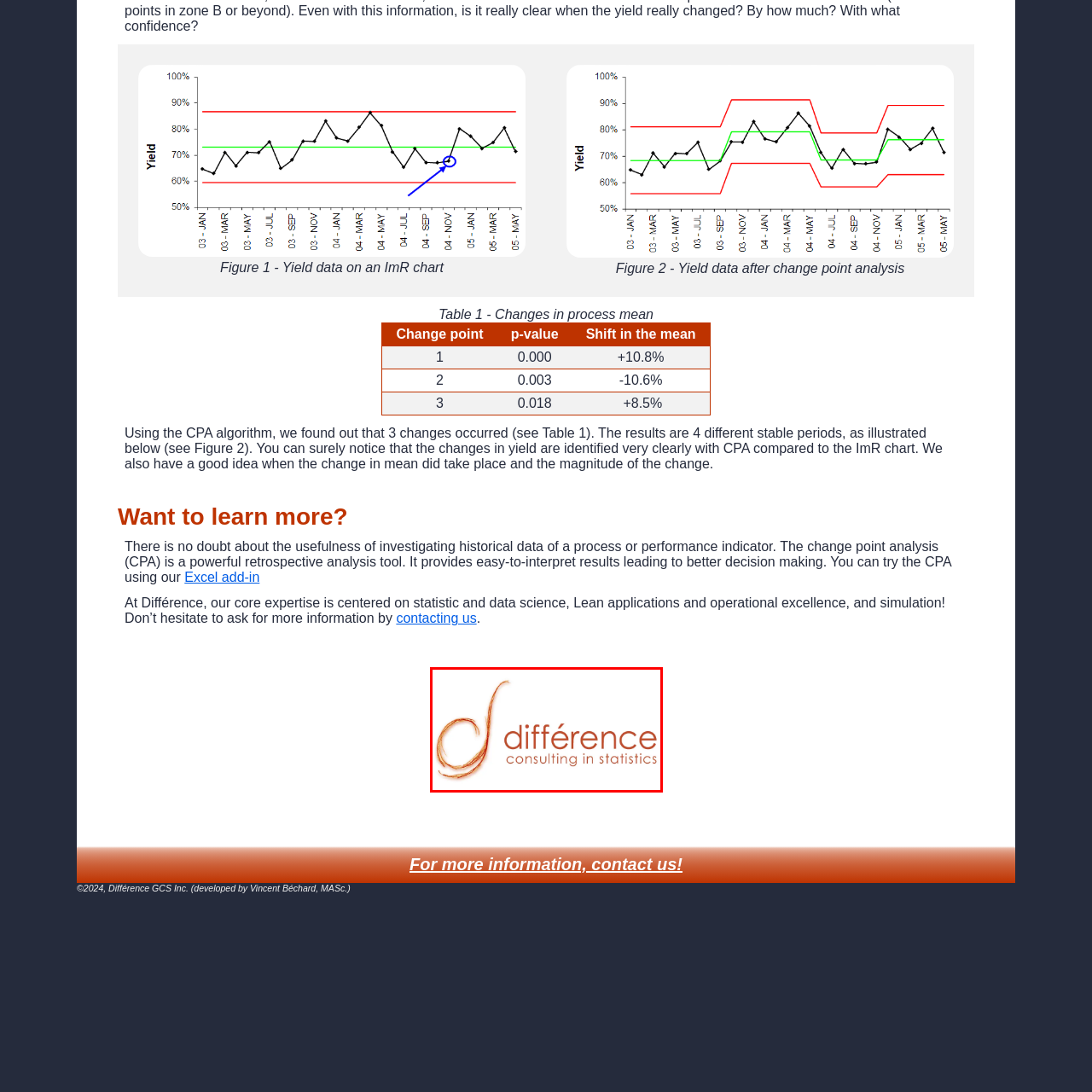Inspect the image outlined by the red box and answer the question using a single word or phrase:
What is the font style of the word 'différence'?

bold, warm-toned